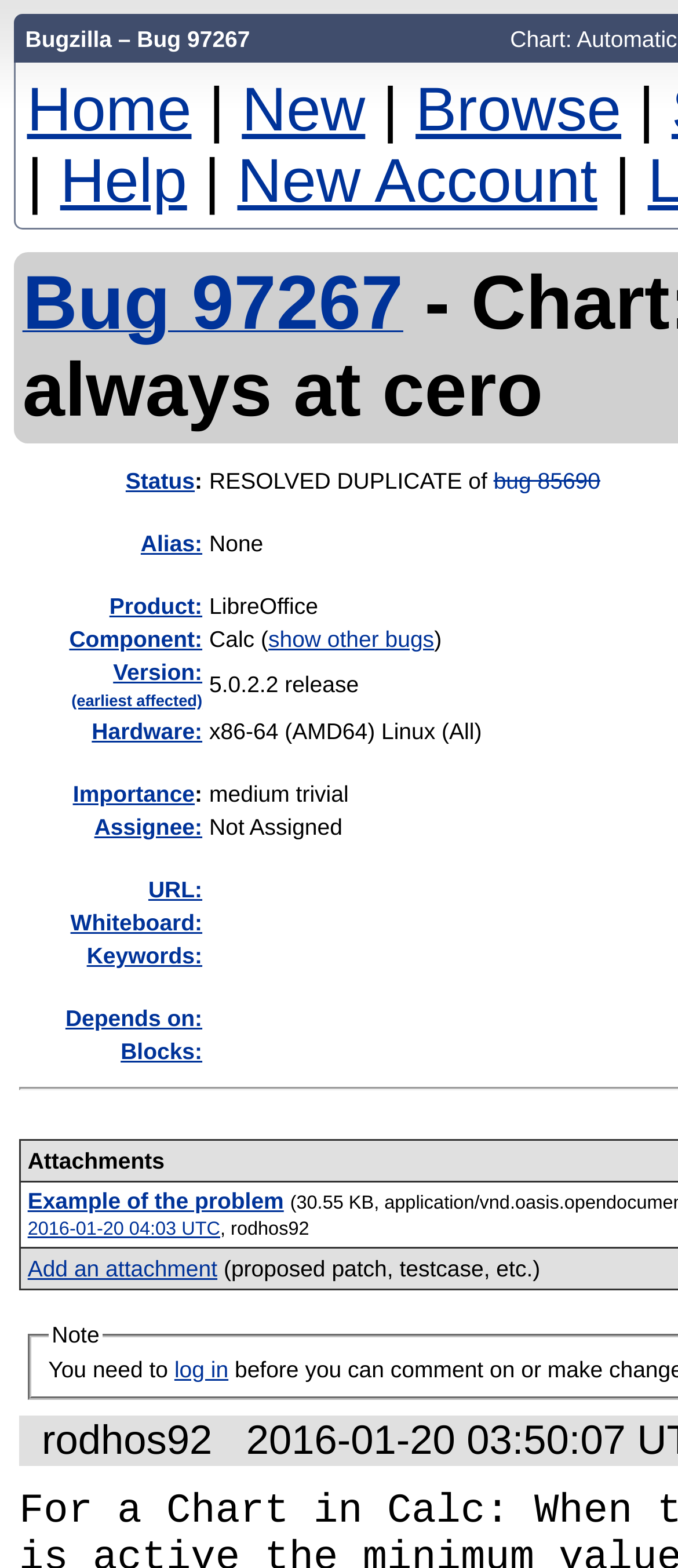Give an in-depth explanation of the webpage layout and content.

This webpage appears to be a bug tracking page, specifically for bug 97267. At the top, there is a header section with links to "Home", "New", "Browse", and "Help" on the left side, and "New Account" on the right side. Below the header, there is a title "Bug 97267" with a link to the bug details.

The main content of the page is divided into sections, each with a row header describing the field, such as "Status:", "Alias:", "Product:", and so on. Each section has a link to edit or view more information about the field. There are a total of 12 sections, including "Version:", "Hardware:", "Importance:", "Assignee:", "URL:", "Whiteboard:", "Keywords:", "Depends on:", and "Blocks:".

In the "Blocks:" section, there is a link to "Example of the problem" and a timestamp "2016-01-20 04:03 UTC" with the name "rodhos92" next to it. Below this section, there is a link to "Add an attachment" with a note that requires logging in to perform the action.

Overall, the page provides detailed information about bug 97267, including its status, product, version, and other relevant details, with links to edit or view more information about each field.